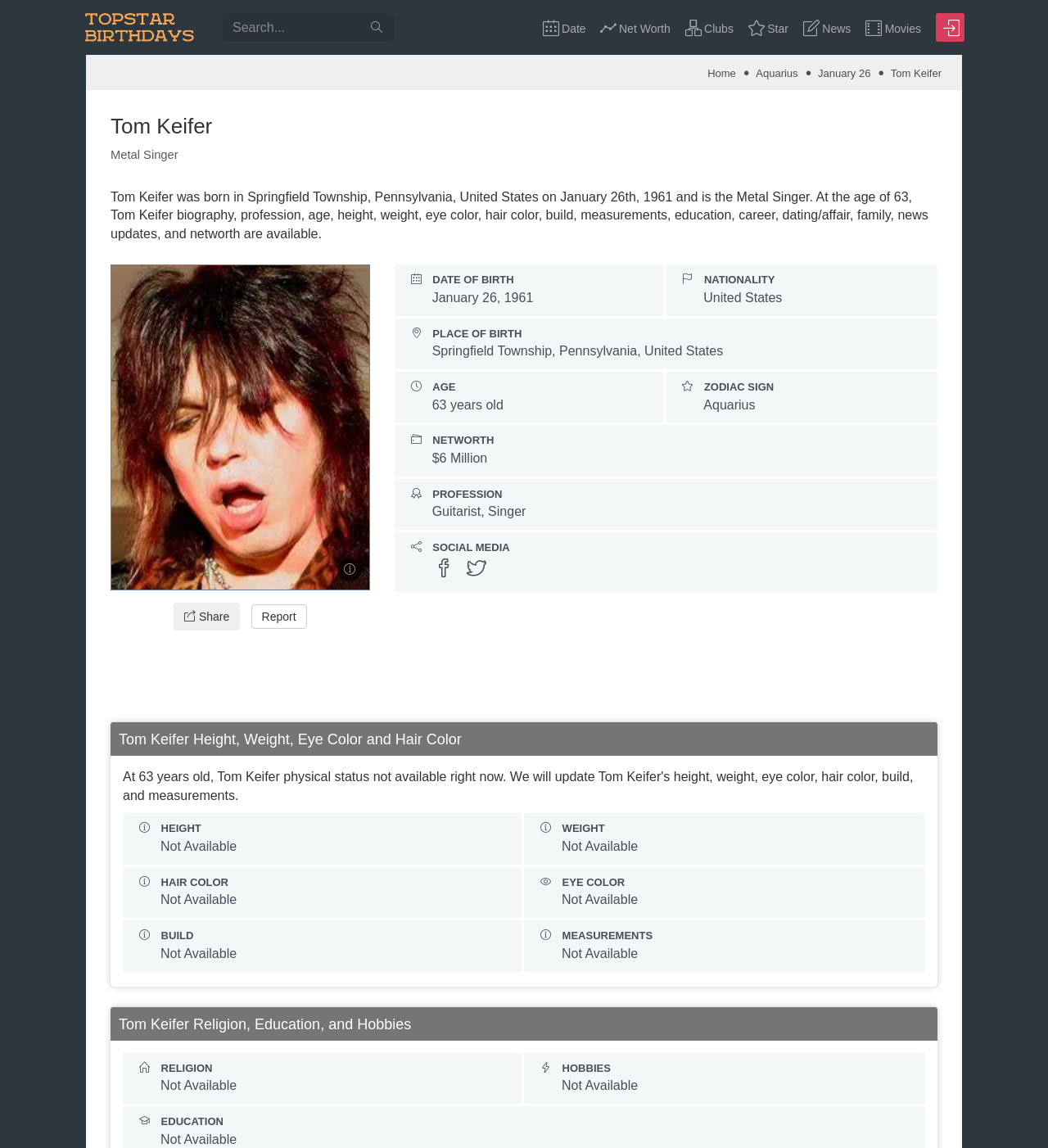Provide the bounding box coordinates for the UI element that is described by this text: "Jewellery, Watches & Accessories". The coordinates should be in the form of four float numbers between 0 and 1: [left, top, right, bottom].

None